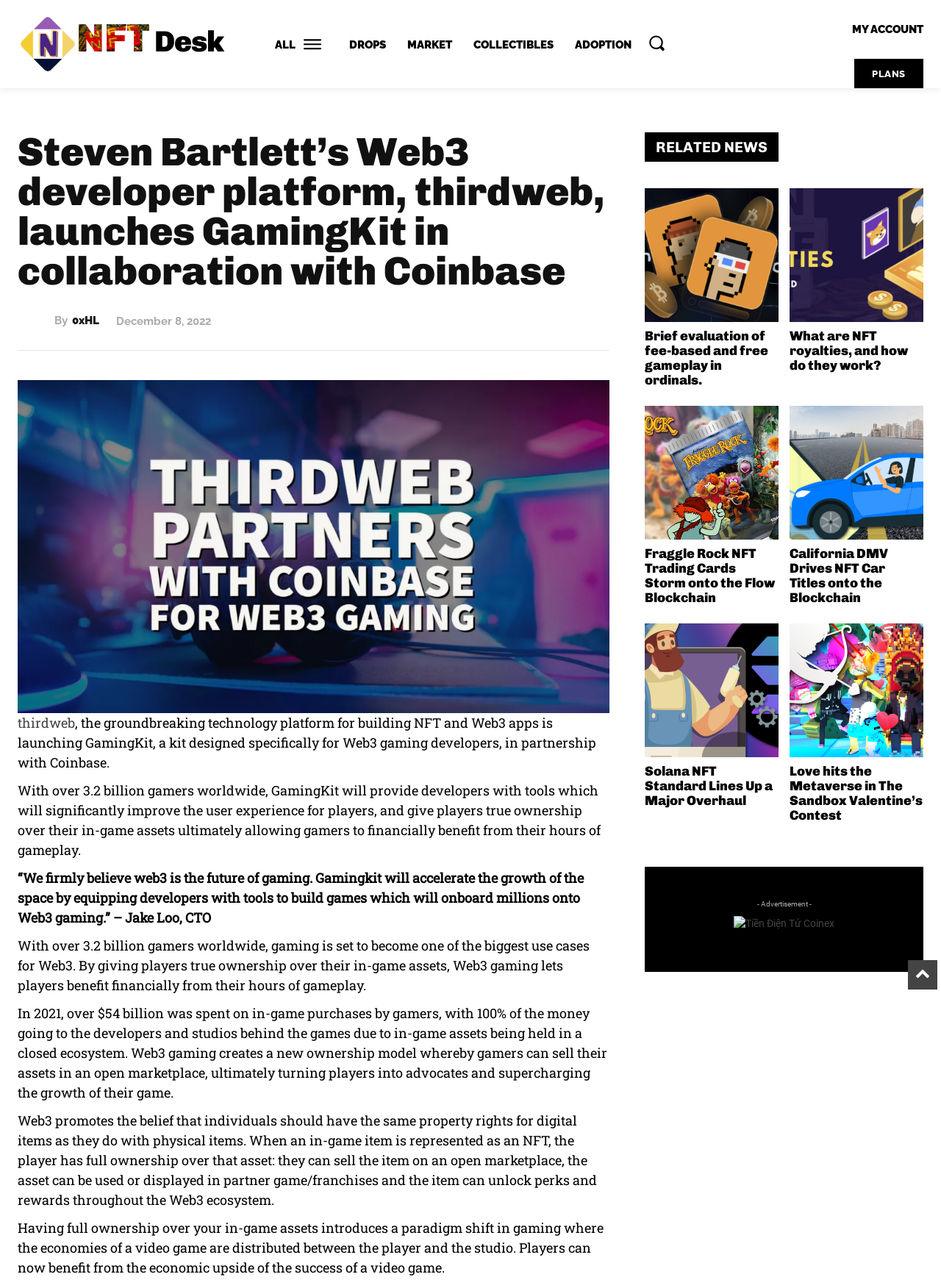How many gamers are there worldwide? Based on the image, give a response in one word or a short phrase.

3.2 billion